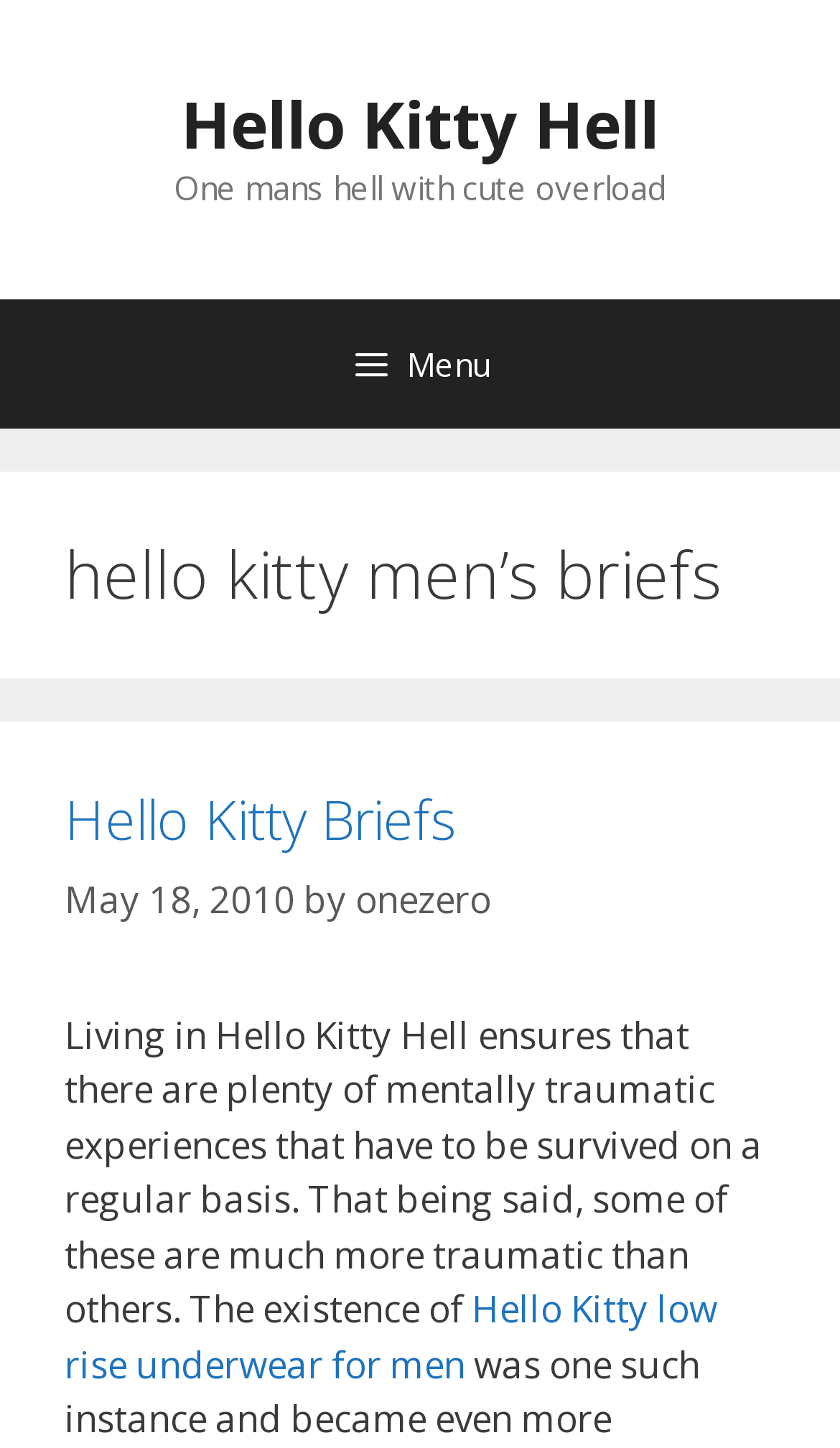Describe every aspect of the webpage in a detailed manner.

The webpage is about Hello Kitty men's briefs, with a focus on a specific article. At the top, there is a banner with a link to "Hello Kitty Hell" and a static text that reads "One mans hell with cute overload". Below the banner, there is a navigation menu with a button labeled "Menu" that controls the primary menu.

The main content of the page is divided into sections. The first section has a heading that reads "hello kitty men's briefs" and is followed by a subheading "Hello Kitty Briefs" with a link to the same title. Below the subheading, there is a timestamp indicating the article was posted on May 18, 2010, and the author's name "onezero" is mentioned.

The main article text starts below the author's name, describing the traumatic experiences of living in a Hello Kitty-dominated environment. The text is interrupted by a link to "Hello Kitty low rise underwear for men" towards the bottom of the page. Overall, the webpage has a simple layout with a clear hierarchy of headings and sections, making it easy to navigate and read.